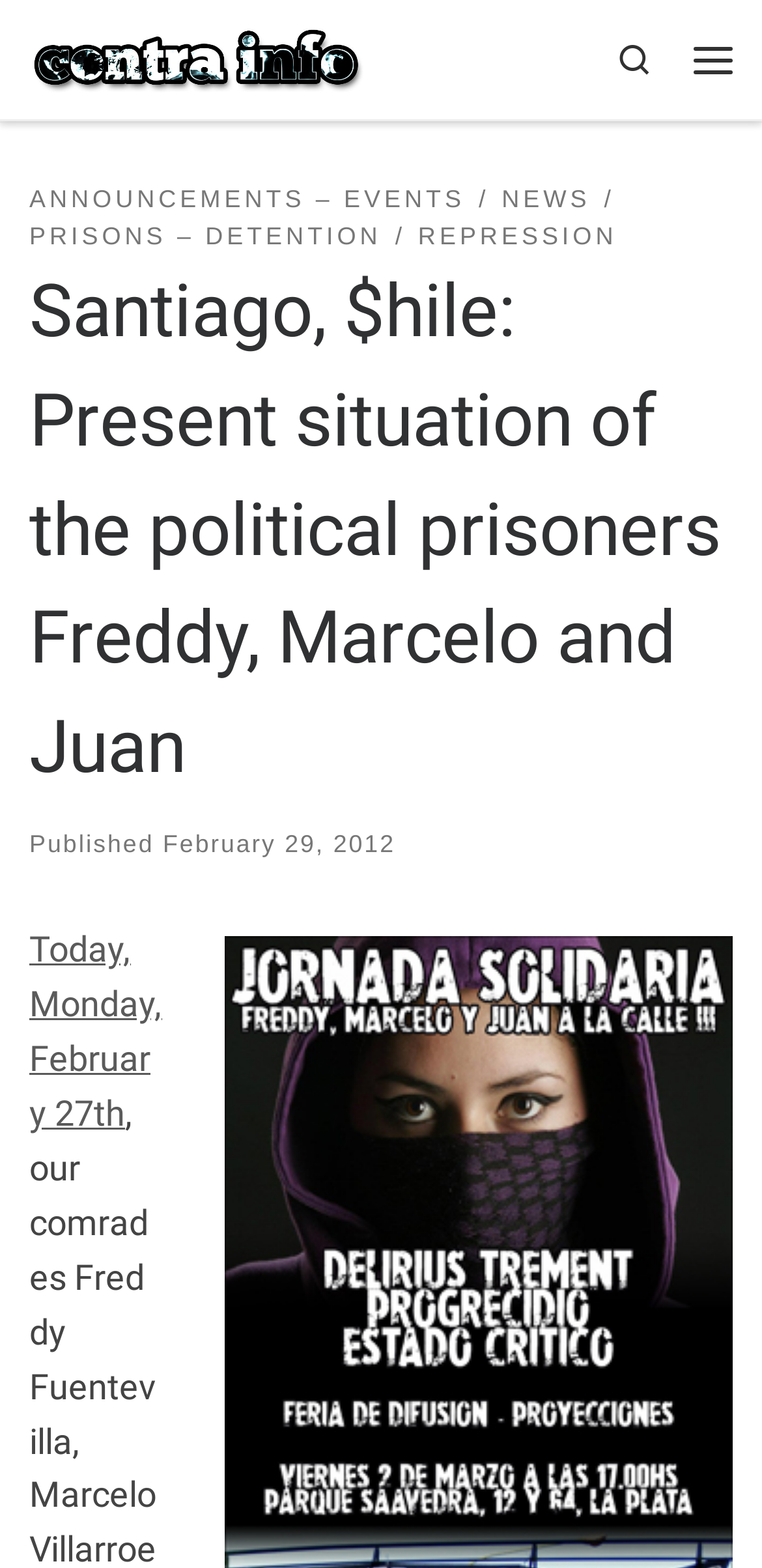Please indicate the bounding box coordinates for the clickable area to complete the following task: "Go to Contra Info homepage". The coordinates should be specified as four float numbers between 0 and 1, i.e., [left, top, right, bottom].

[0.038, 0.019, 0.477, 0.052]